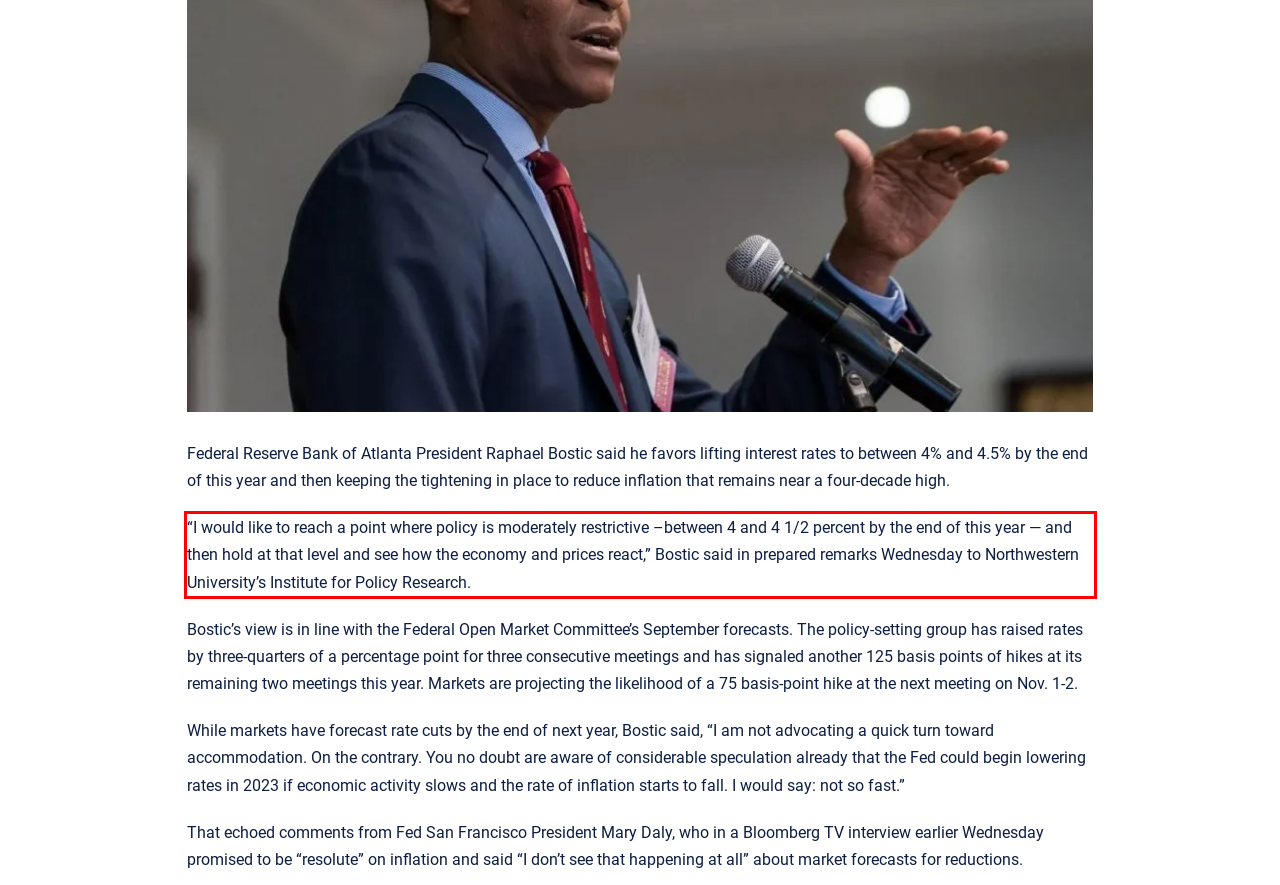The screenshot provided shows a webpage with a red bounding box. Apply OCR to the text within this red bounding box and provide the extracted content.

“I would like to reach a point where policy is moderately restrictive –between 4 and 4 1/2 percent by the end of this year — and then hold at that level and see how the economy and prices react,” Bostic said in prepared remarks Wednesday to Northwestern University’s Institute for Policy Research.